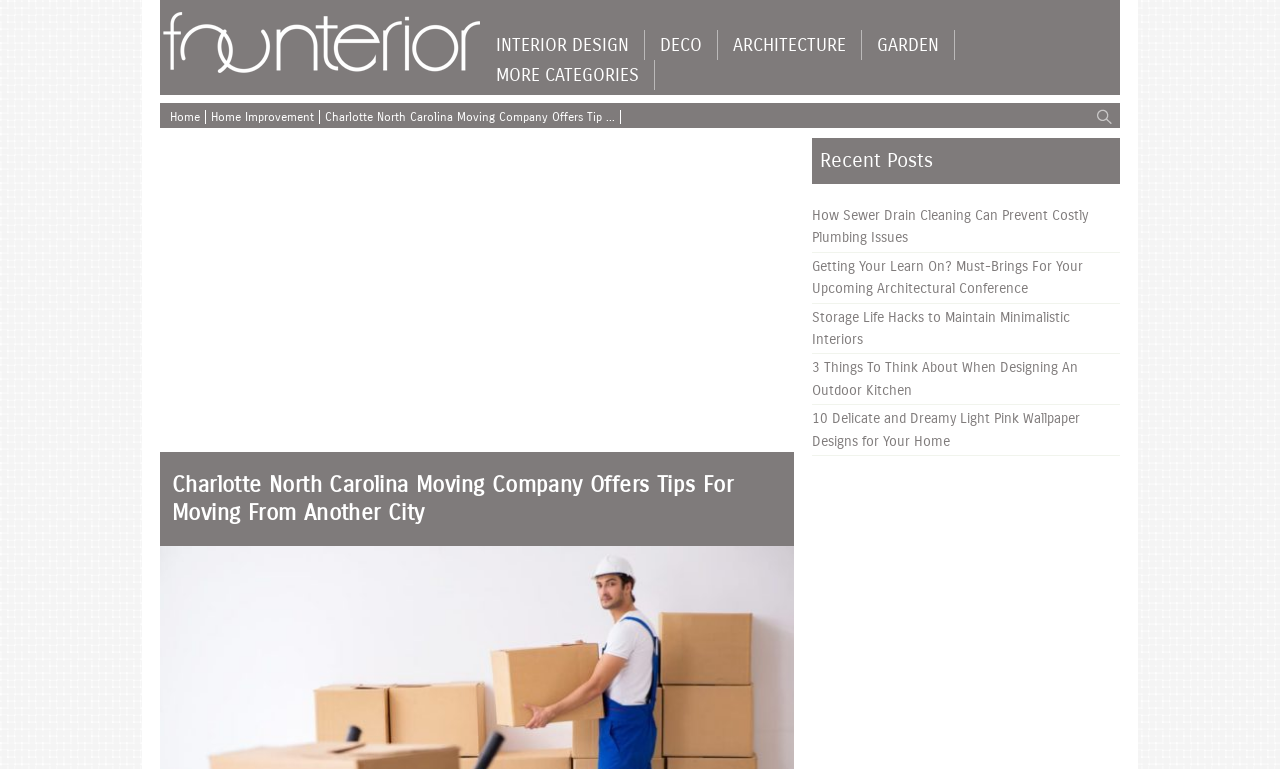How many recent posts are listed on the webpage?
Refer to the image and provide a one-word or short phrase answer.

5